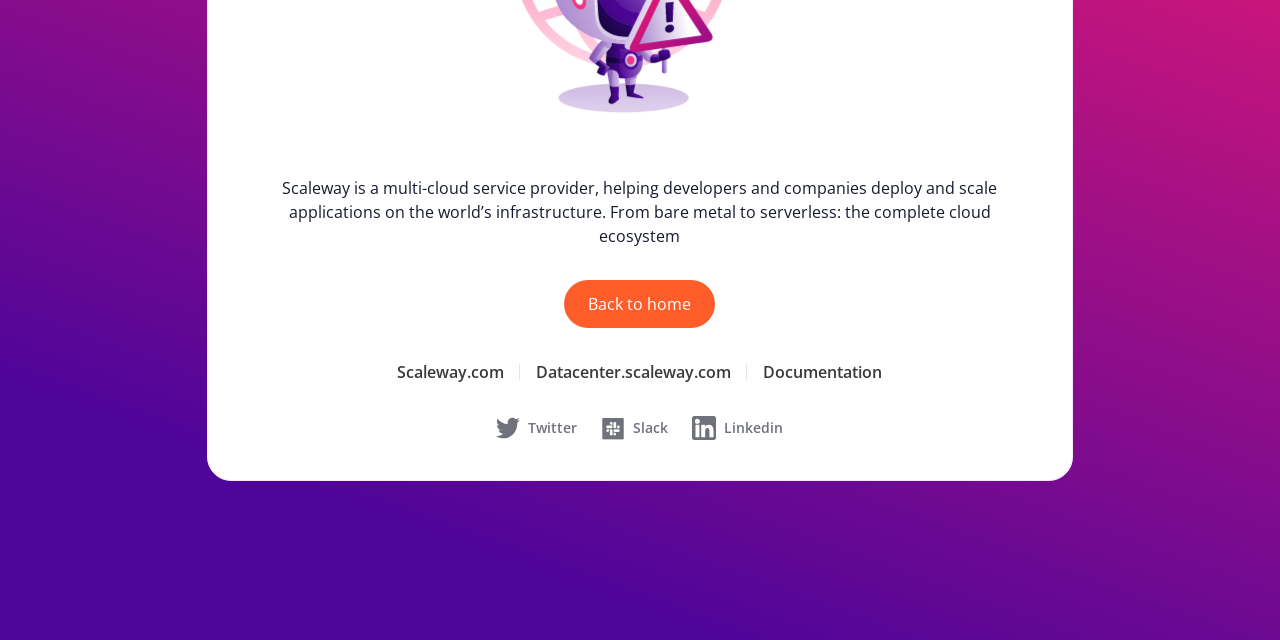Find and provide the bounding box coordinates for the UI element described with: "Scaleway.com".

[0.311, 0.564, 0.394, 0.598]